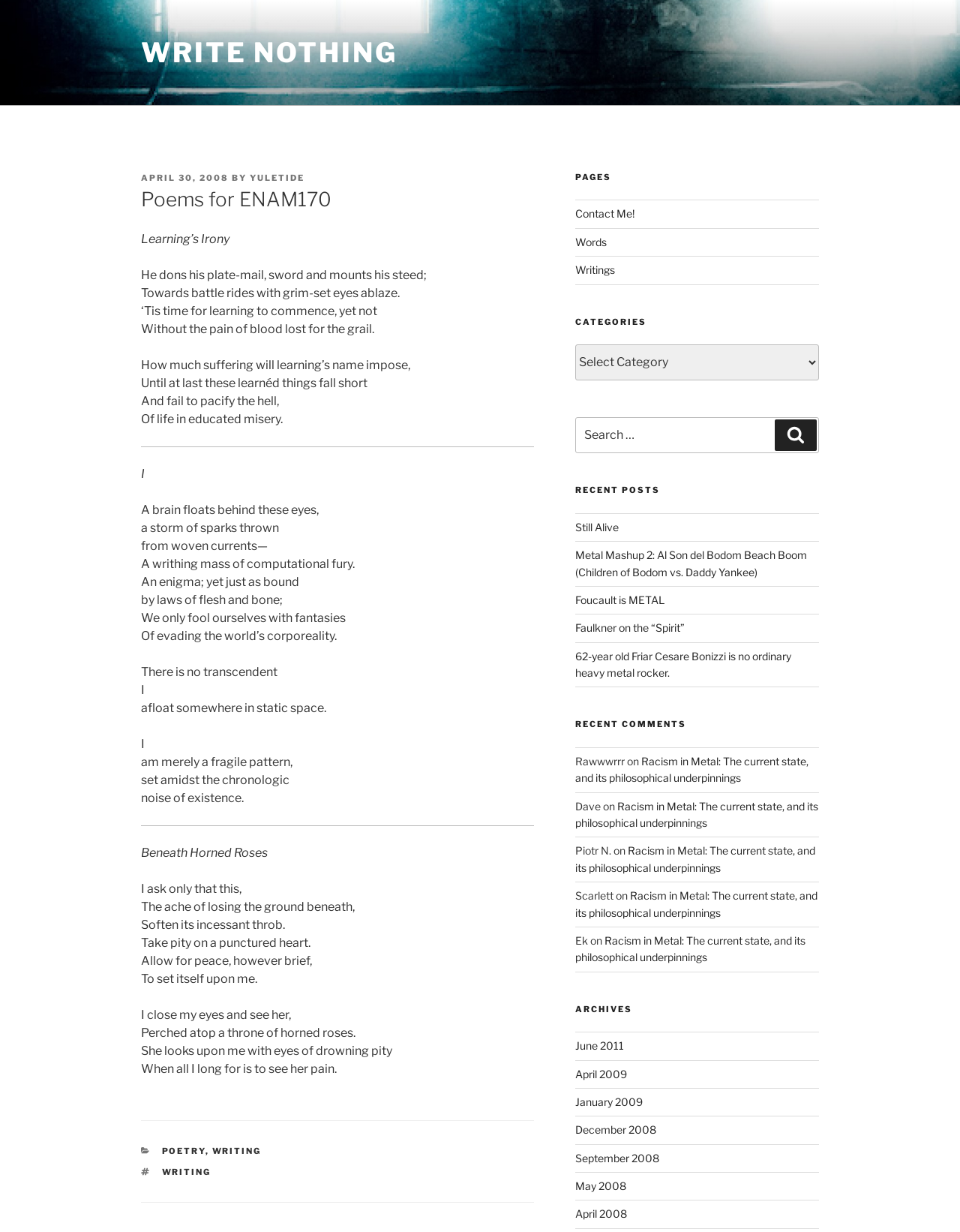Bounding box coordinates should be in the format (top-left x, top-left y, bottom-right x, bottom-right y) and all values should be floating point numbers between 0 and 1. Determine the bounding box coordinate for the UI element described as: April 2009

[0.599, 0.866, 0.653, 0.877]